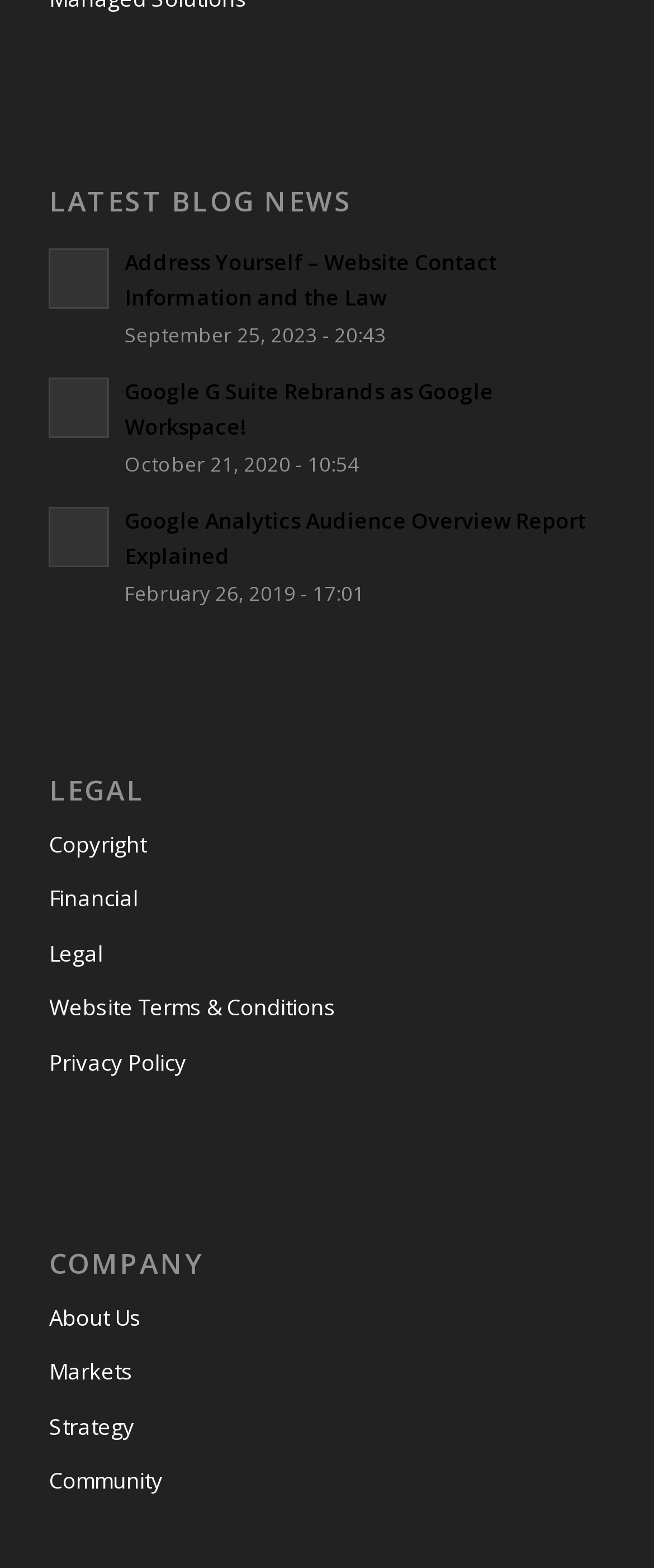Locate the bounding box coordinates of the region to be clicked to comply with the following instruction: "Check the website's privacy policy". The coordinates must be four float numbers between 0 and 1, in the form [left, top, right, bottom].

[0.075, 0.661, 0.925, 0.696]